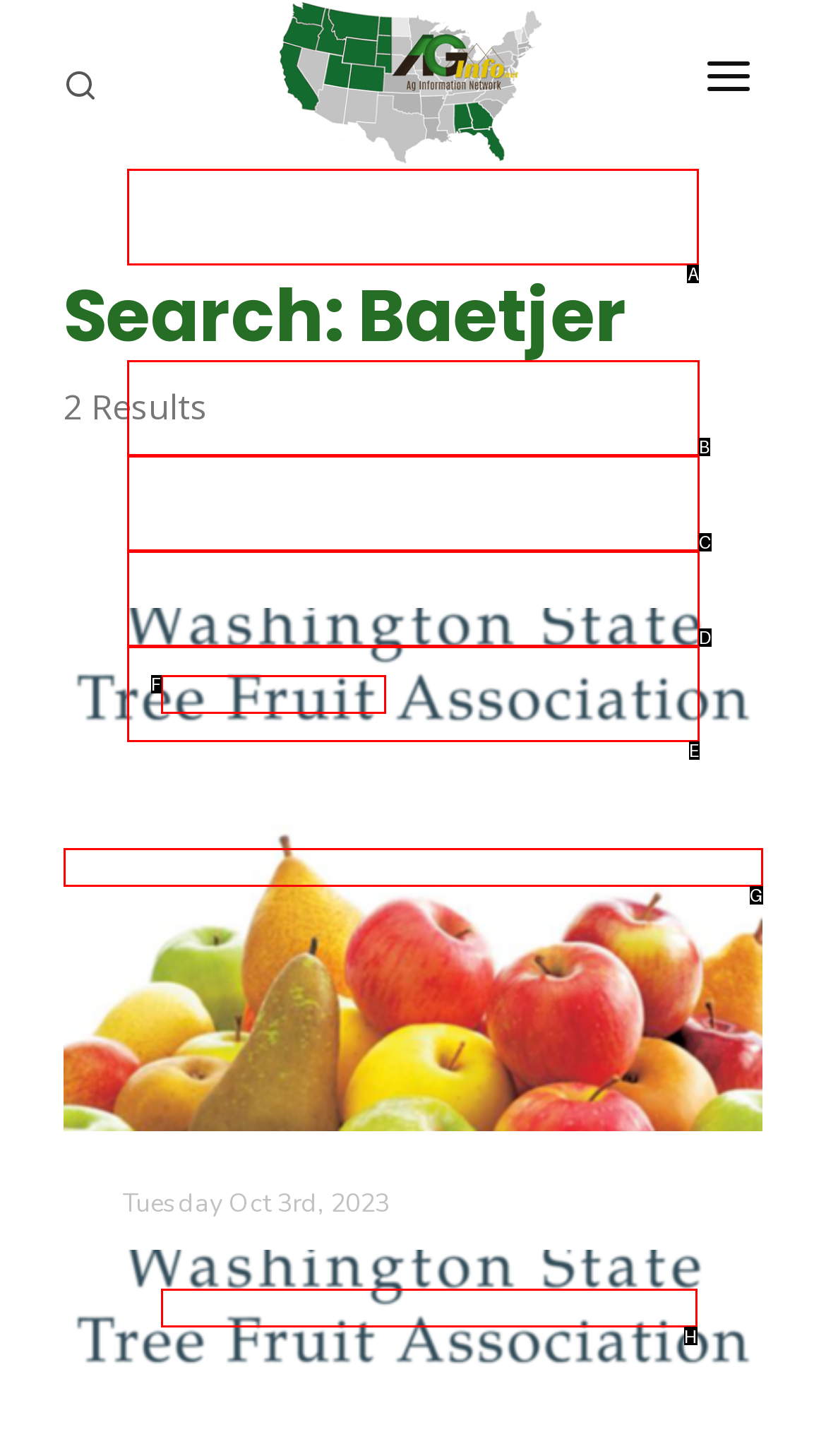Choose the HTML element that should be clicked to achieve this task: Go to PROGRAMS
Respond with the letter of the correct choice.

A